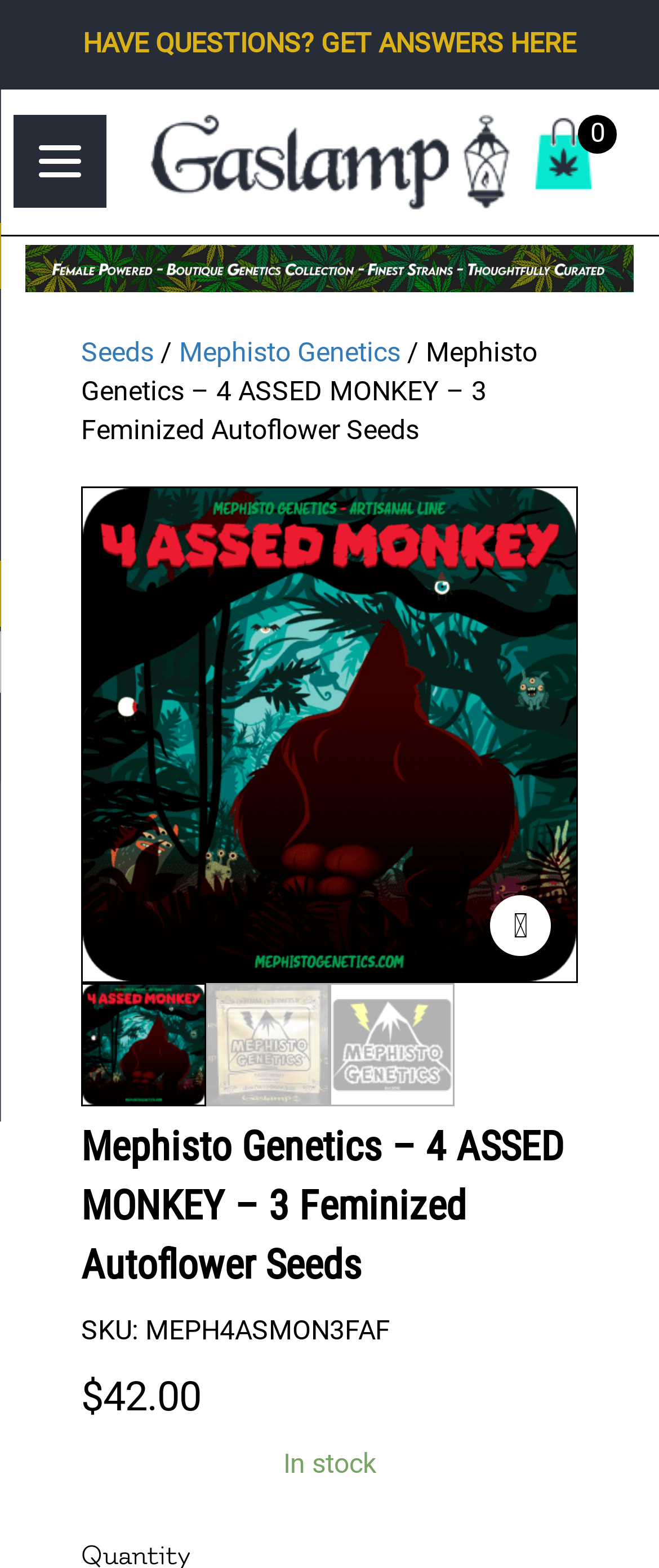For the following element description, predict the bounding box coordinates in the format (top-left x, top-left y, bottom-right x, bottom-right y). All values should be floating point numbers between 0 and 1. Description: Have Questions? Get Answers Here

[0.126, 0.017, 0.874, 0.038]